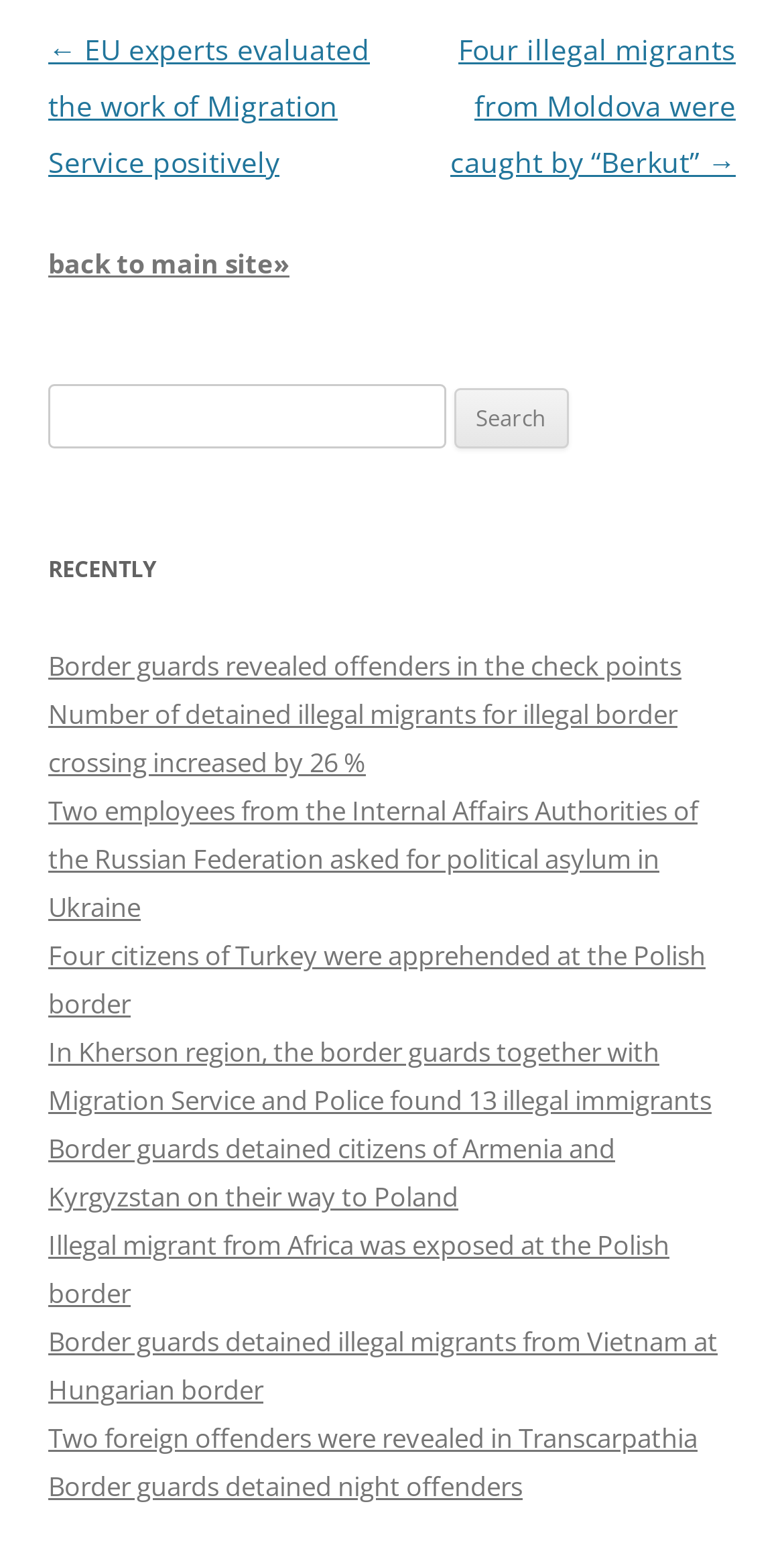Determine the bounding box coordinates of the region to click in order to accomplish the following instruction: "Read about EU experts evaluating the work of Migration Service positively". Provide the coordinates as four float numbers between 0 and 1, specifically [left, top, right, bottom].

[0.062, 0.02, 0.472, 0.118]